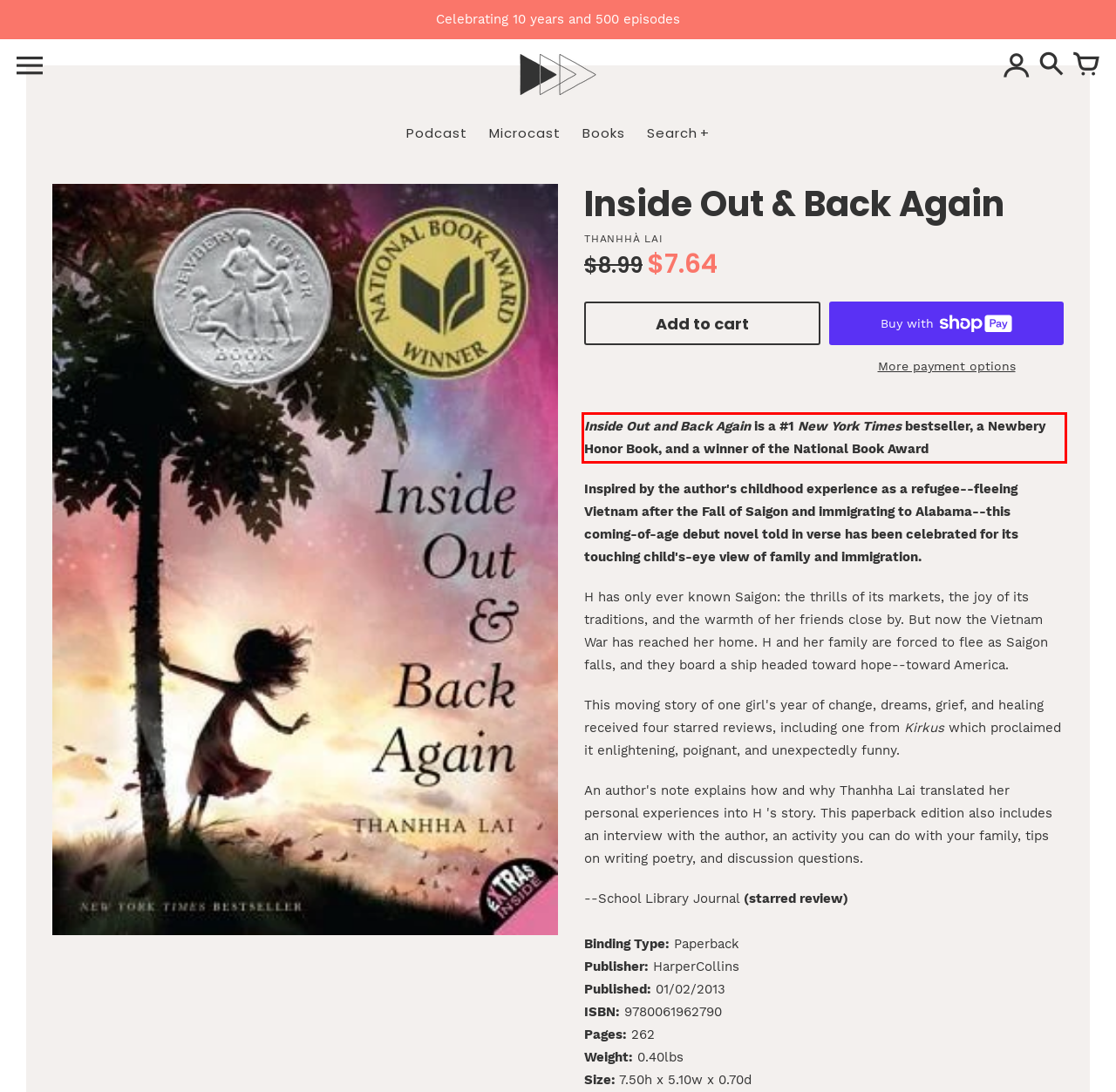You have a screenshot of a webpage with a red bounding box. Use OCR to generate the text contained within this red rectangle.

Inside Out and Back Again is a #1 New York Times bestseller, a Newbery Honor Book, and a winner of the National Book Award